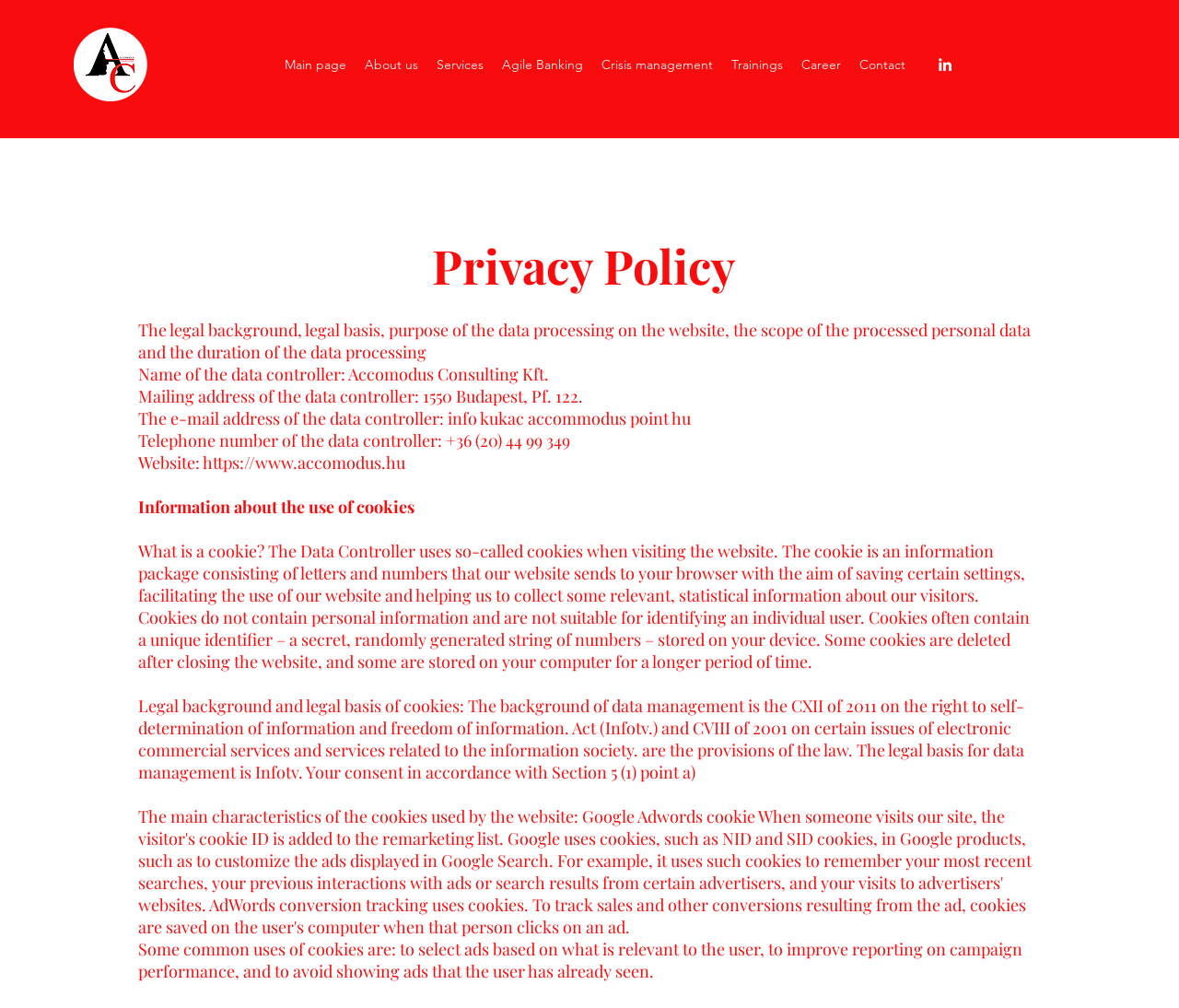Identify the bounding box coordinates for the UI element described as: "Catalogue of Digital Editions". The coordinates should be provided as four floats between 0 and 1: [left, top, right, bottom].

None